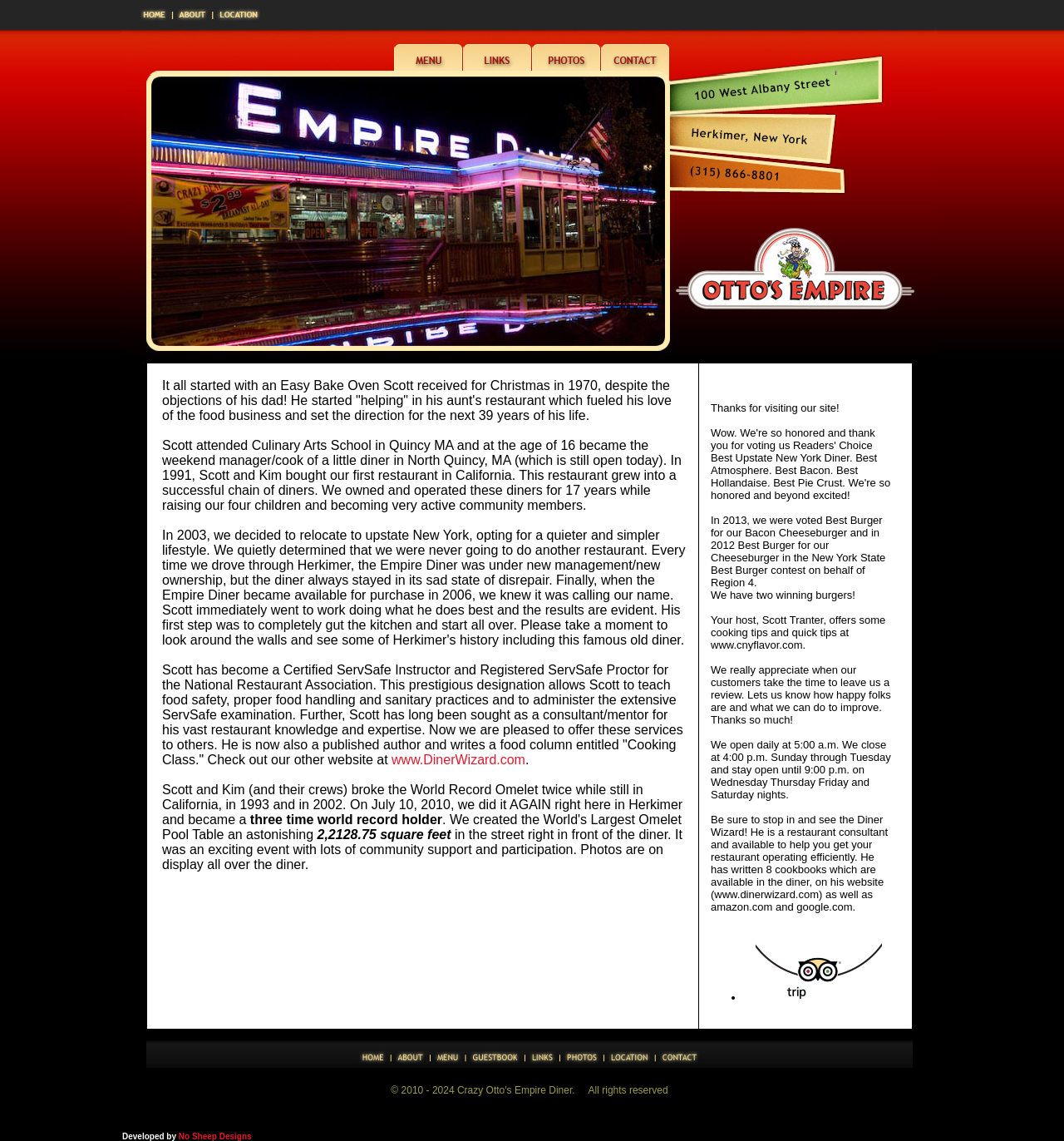Identify the bounding box coordinates of the clickable section necessary to follow the following instruction: "read the copyright information". The coordinates should be presented as four float numbers from 0 to 1, i.e., [left, top, right, bottom].

[0.115, 0.891, 0.885, 0.974]